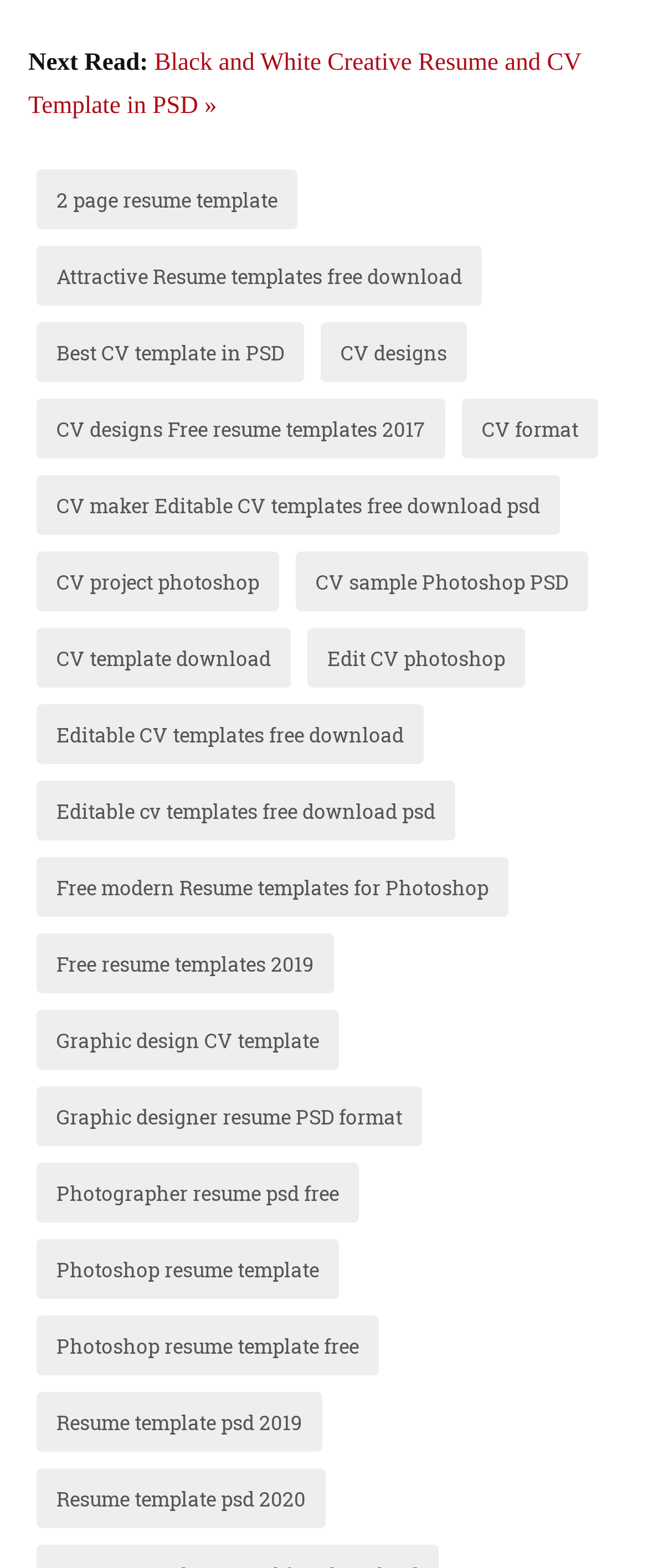Answer the following query concisely with a single word or phrase:
What is the size of the document mentioned?

US Letter 8.5×11 in